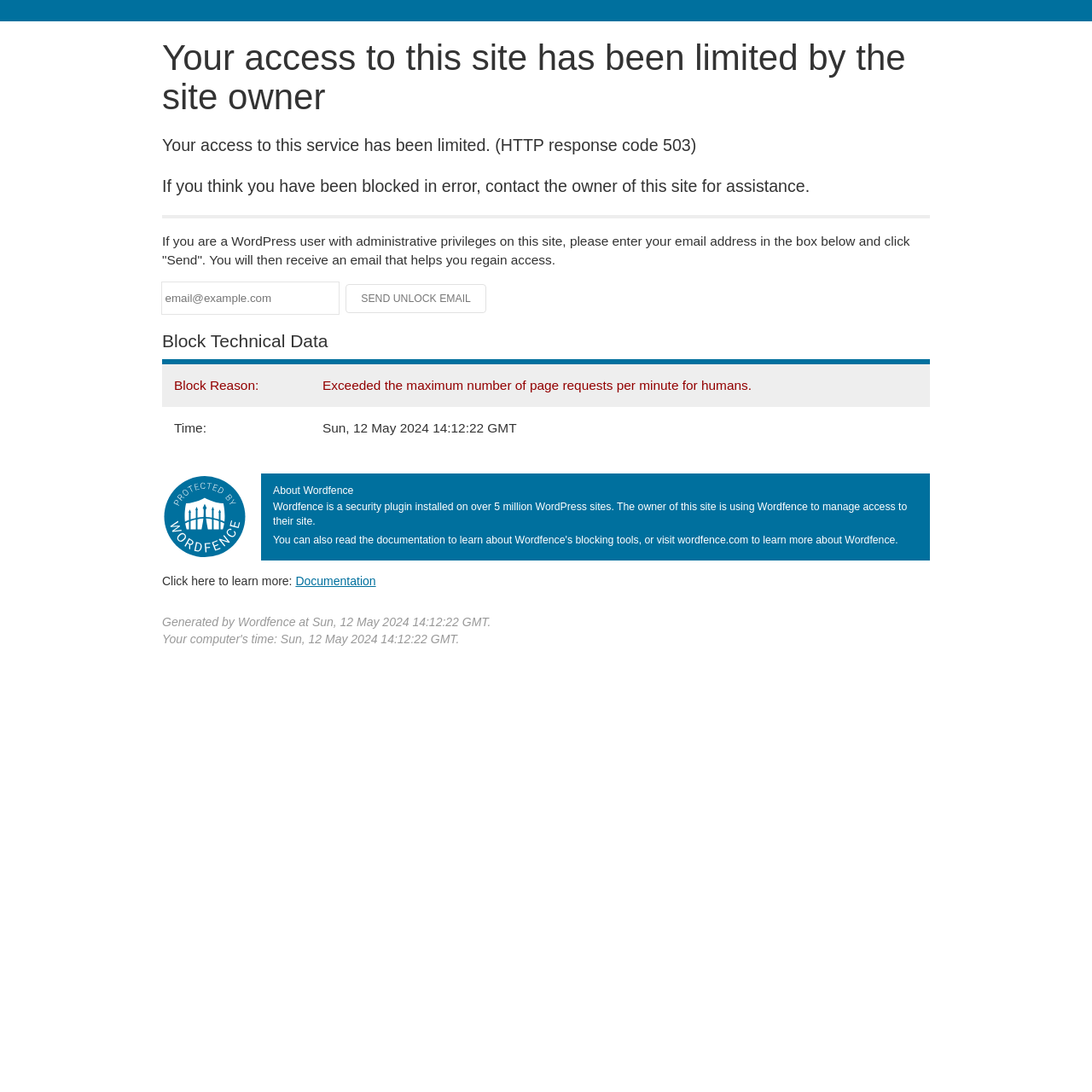Explain the features and main sections of the webpage comprehensively.

This webpage appears to be a blocked access page, indicating that the user's access to the site has been limited by the site owner. At the top of the page, there is a heading that displays the same message. Below this heading, there are three paragraphs of text explaining the reason for the block, how to regain access, and what to do if you are a WordPress user with administrative privileges.

A horizontal separator line is placed below these paragraphs, separating them from the rest of the content. Following the separator, there is a section where users can enter their email address in a textbox to receive an email that helps them regain access. A "Send Unlock Email" button is located to the right of the textbox, although it is currently disabled.

Below this section, there is a heading titled "Block Technical Data" followed by a table containing two rows of information. The first row displays the block reason, which is "Exceeded the maximum number of page requests per minute for humans." The second row shows the time of the block, which is "Sun, 12 May 2024 14:12:22 GMT."

To the right of the table, there is an image. Below the image, there is a heading titled "About Wordfence" followed by a paragraph of text describing Wordfence as a security plugin installed on over 5 million WordPress sites. A link to learn more about Wordfence is provided below this paragraph. Finally, at the bottom of the page, there is a line of text indicating that the page was generated by Wordfence at a specific date and time.